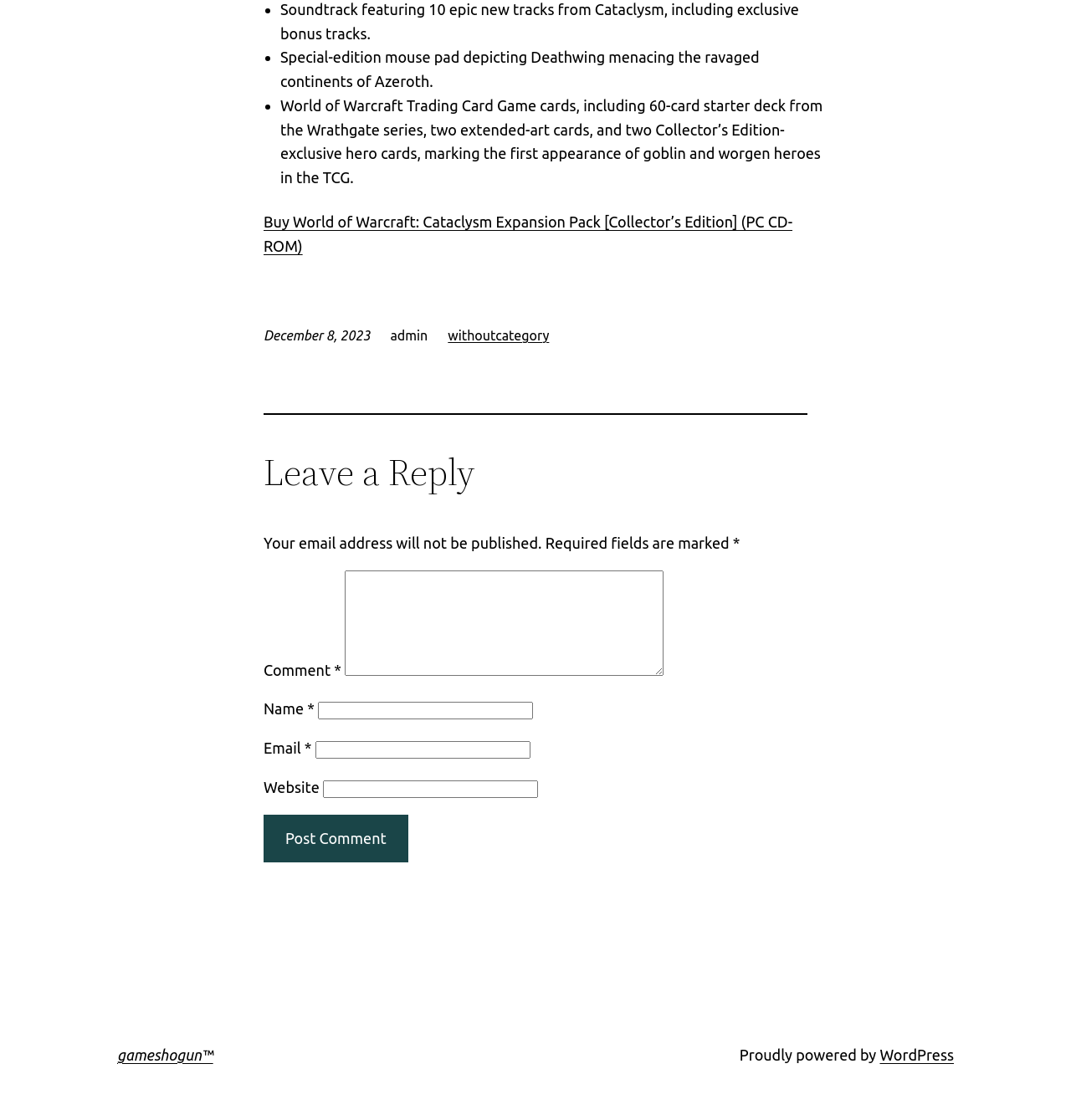Find the bounding box coordinates for the area you need to click to carry out the instruction: "Post a comment". The coordinates should be four float numbers between 0 and 1, indicated as [left, top, right, bottom].

[0.246, 0.727, 0.381, 0.77]